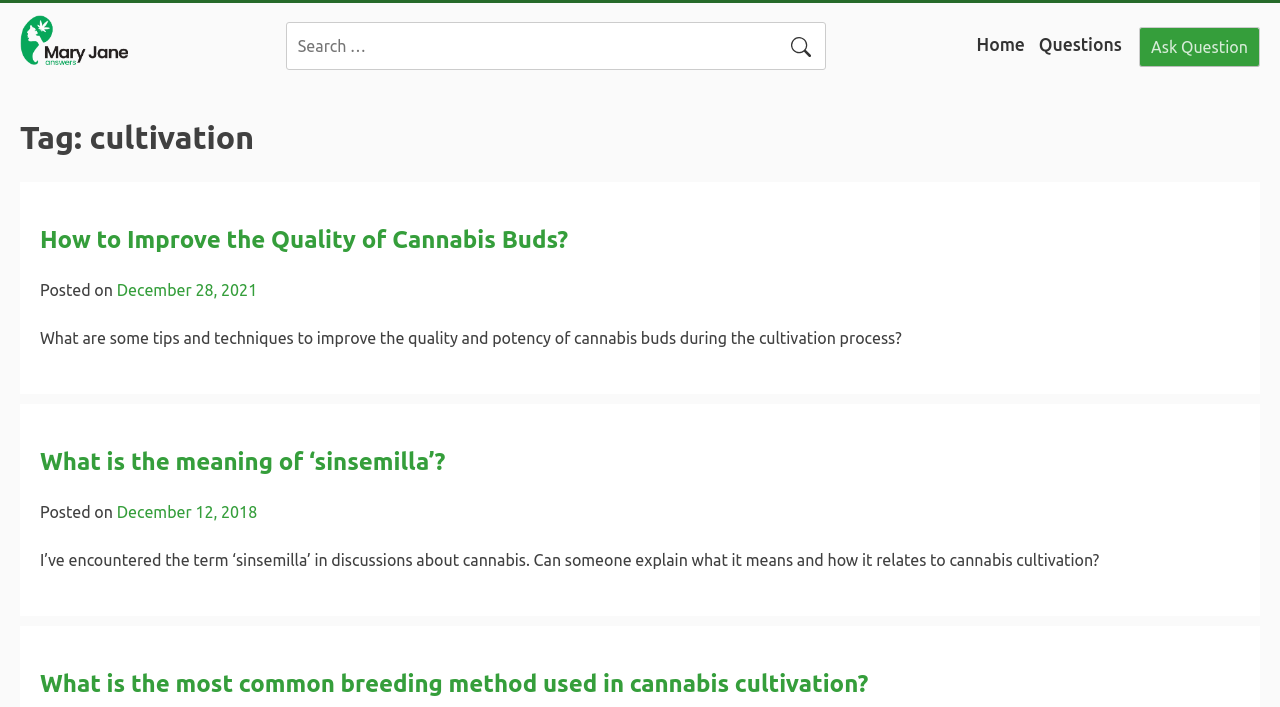Answer the question with a brief word or phrase:
What is the main topic of this webpage?

Cultivation